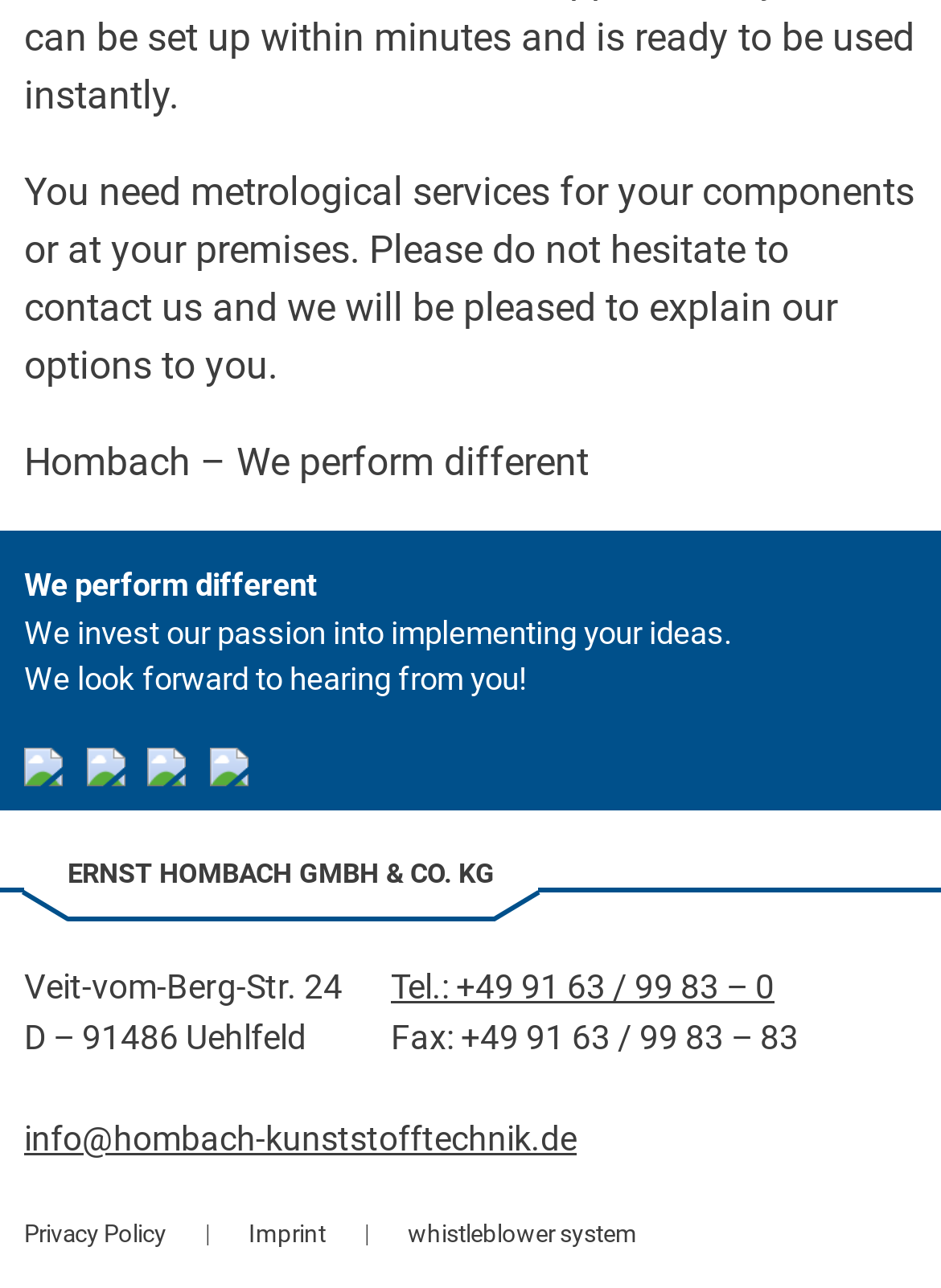Please specify the bounding box coordinates of the clickable region to carry out the following instruction: "call the company". The coordinates should be four float numbers between 0 and 1, in the format [left, top, right, bottom].

[0.415, 0.751, 0.823, 0.781]